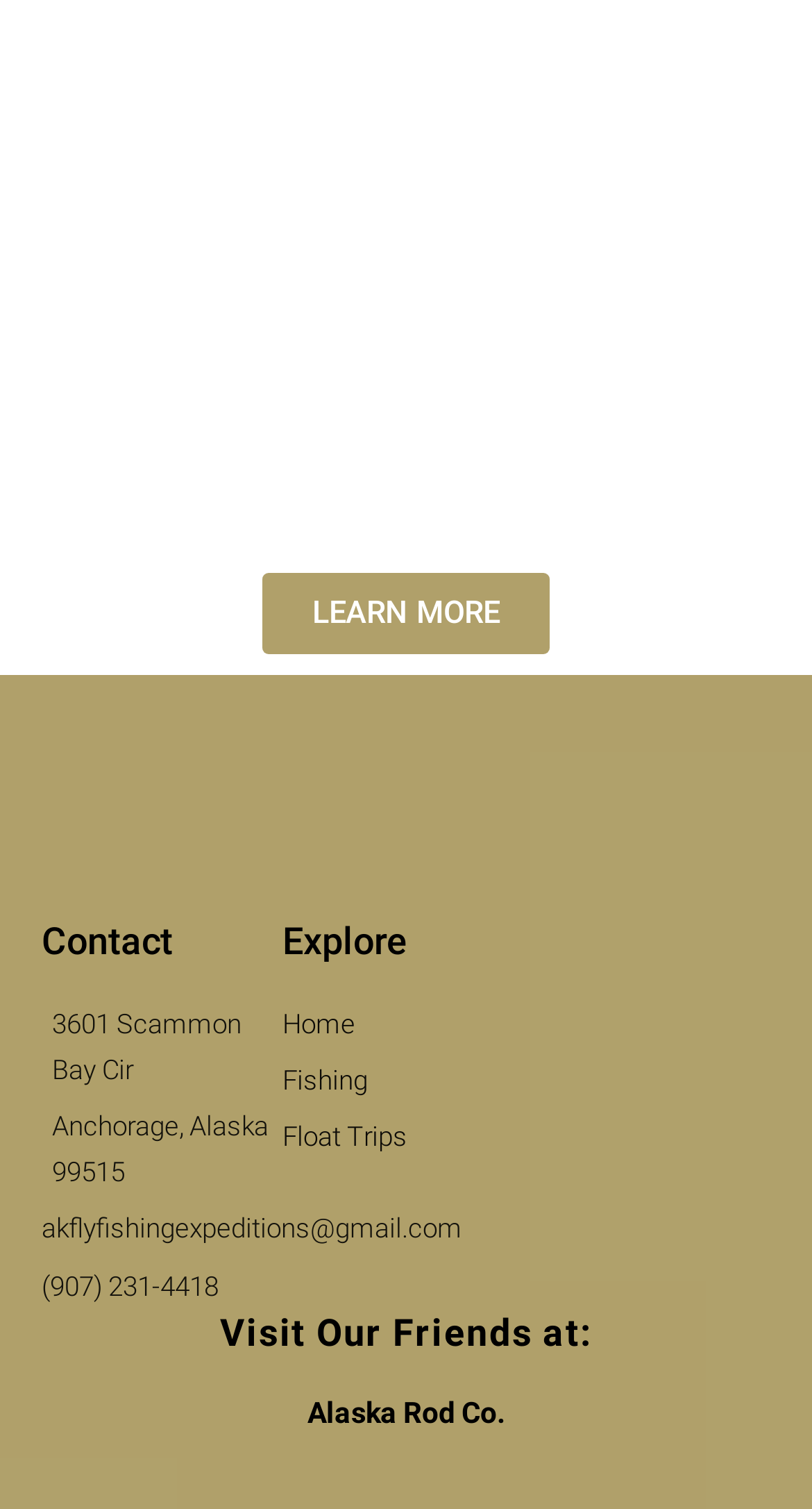Provide a one-word or brief phrase answer to the question:
What is the company's address?

3601 Scammon Bay Cir, Anchorage, Alaska 99515